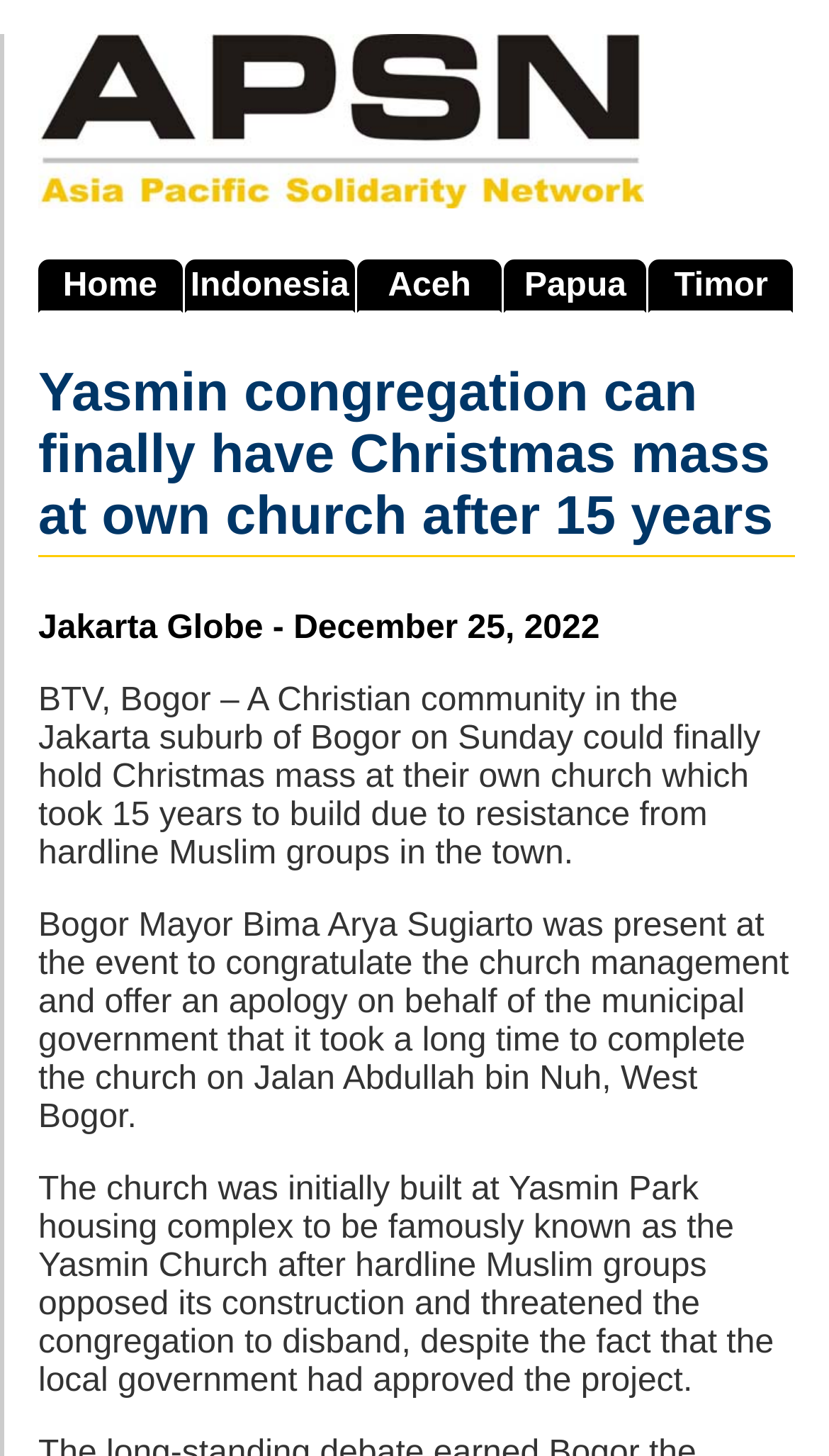Who attended the Christmas mass event?
Based on the content of the image, thoroughly explain and answer the question.

According to the article, Bogor Mayor Bima Arya Sugiarto was present at the event to congratulate the church management and offer an apology on behalf of the municipal government that it took a long time to complete the church on Jalan Abdullah bin Nuh, West Bogor.